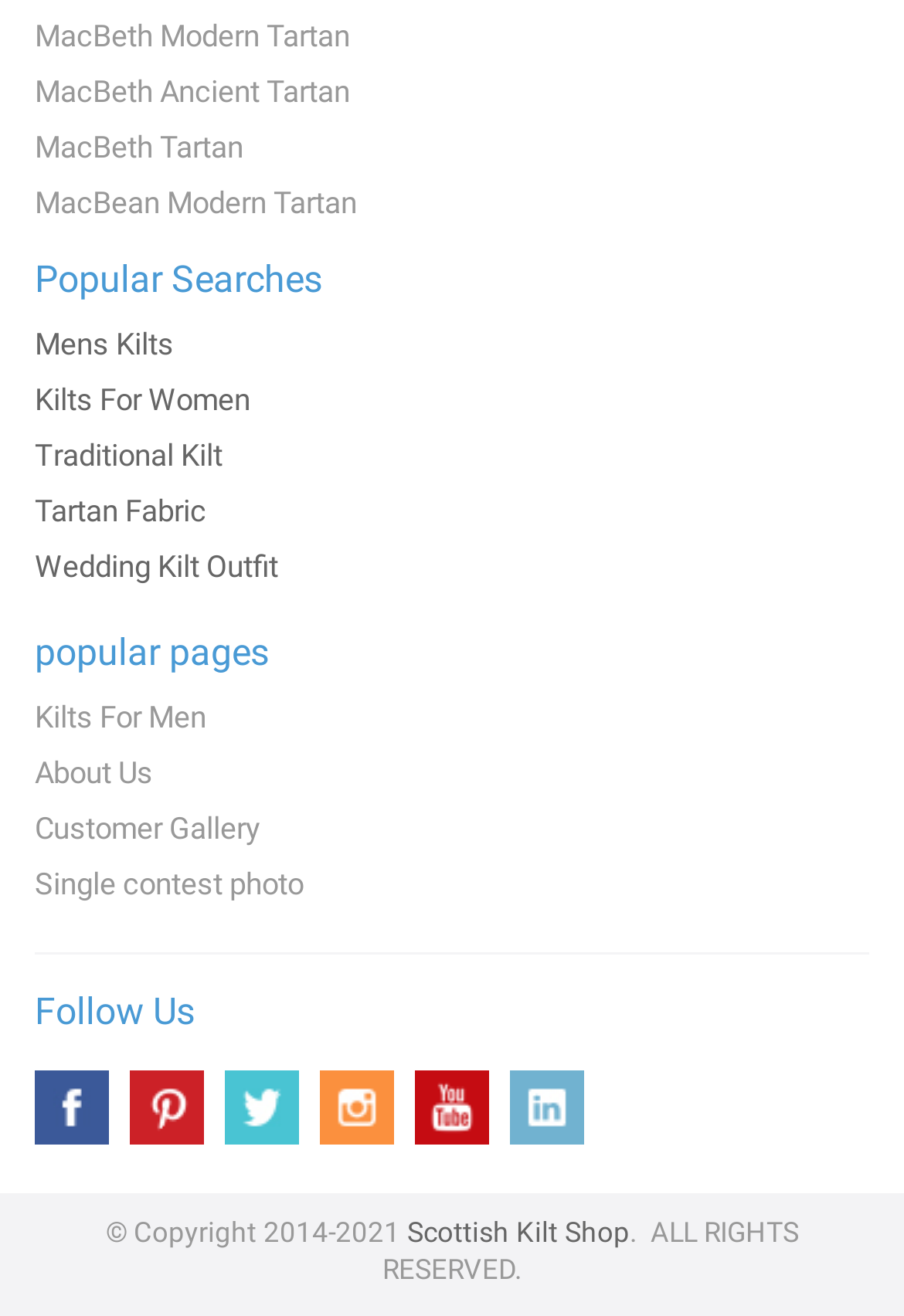Point out the bounding box coordinates of the section to click in order to follow this instruction: "View MacBeth Modern Tartan".

[0.038, 0.014, 0.387, 0.04]